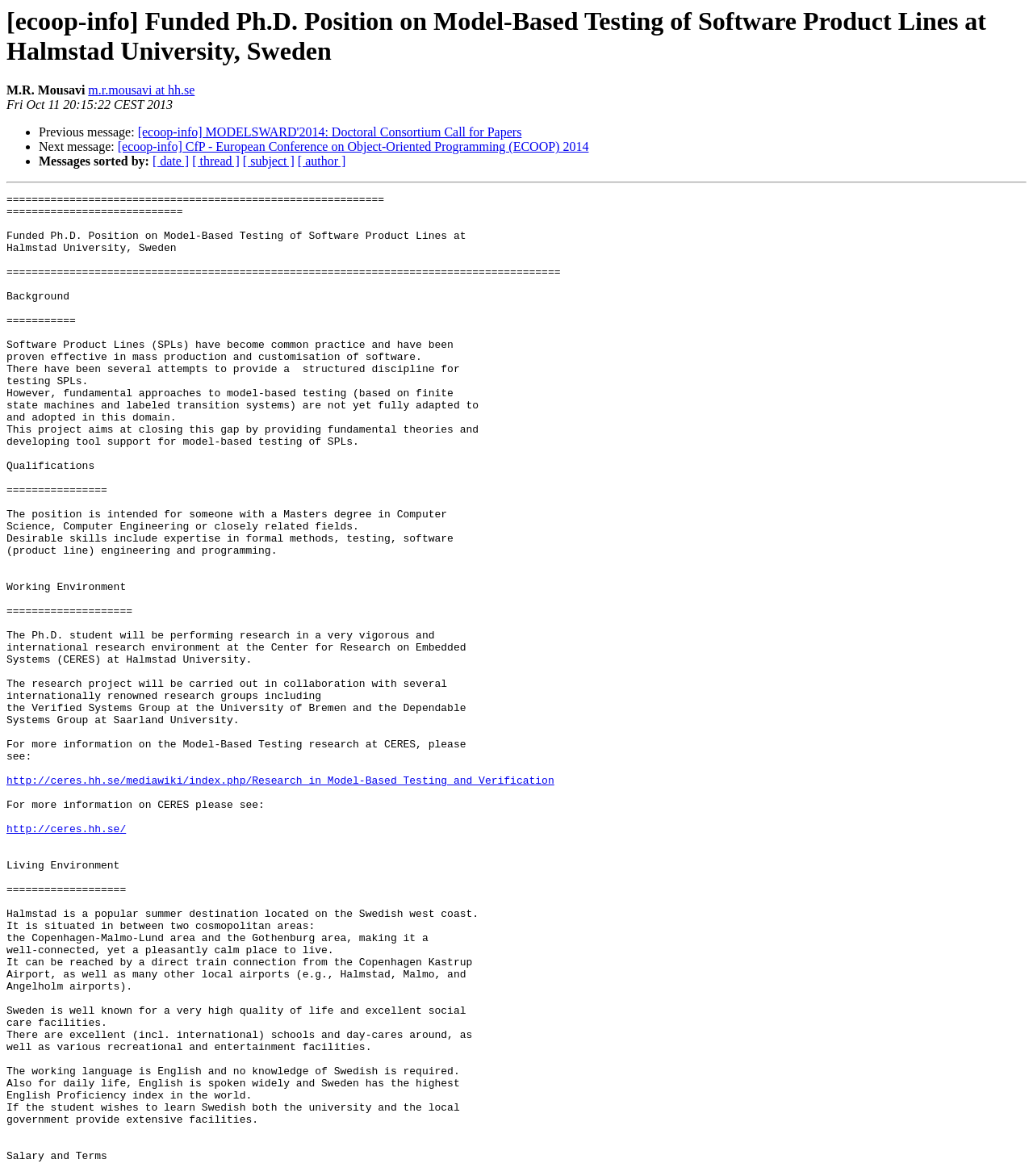Utilize the details in the image to thoroughly answer the following question: What is the topic of the Ph.D. position?

The topic of the Ph.D. position can be found in the main text of the webpage, which describes the background and goals of the project. The project aims to provide fundamental theories and develop tool support for model-based testing of Software Product Lines (SPLs).